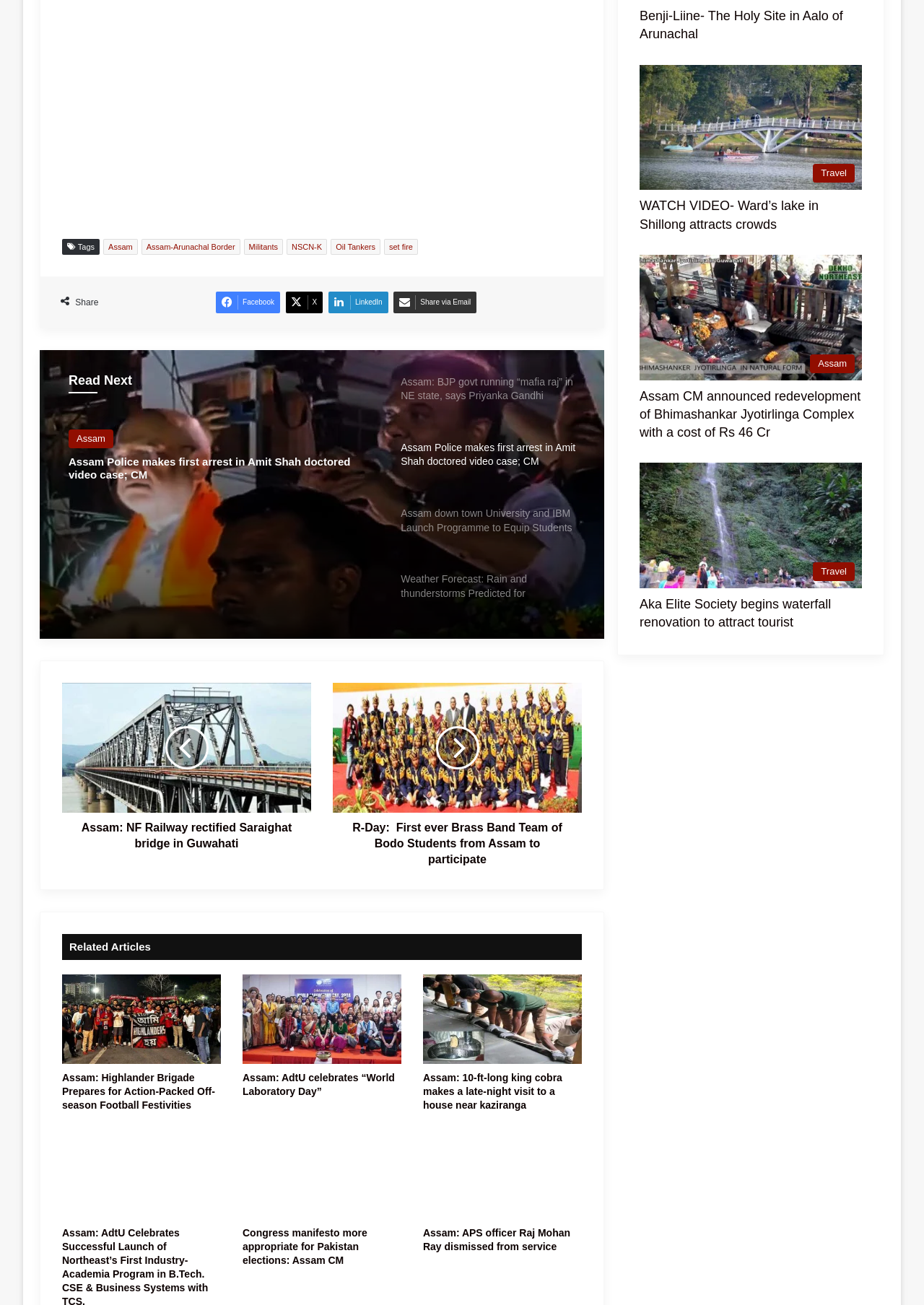Kindly determine the bounding box coordinates for the clickable area to achieve the given instruction: "Click on the 'Related Articles' heading".

[0.075, 0.72, 0.163, 0.732]